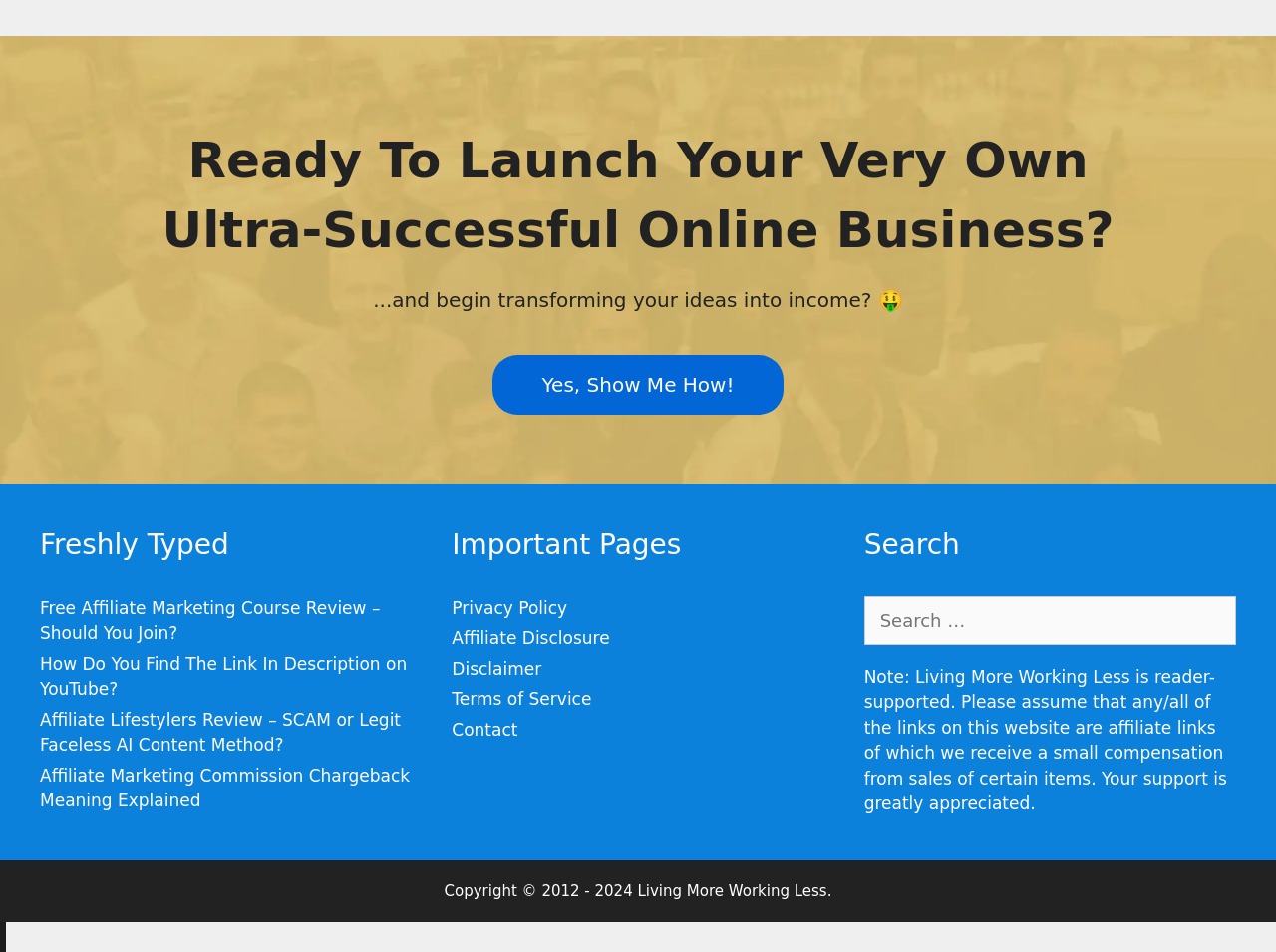Provide a single word or phrase answer to the question: 
What is the purpose of the search box?

Search the website